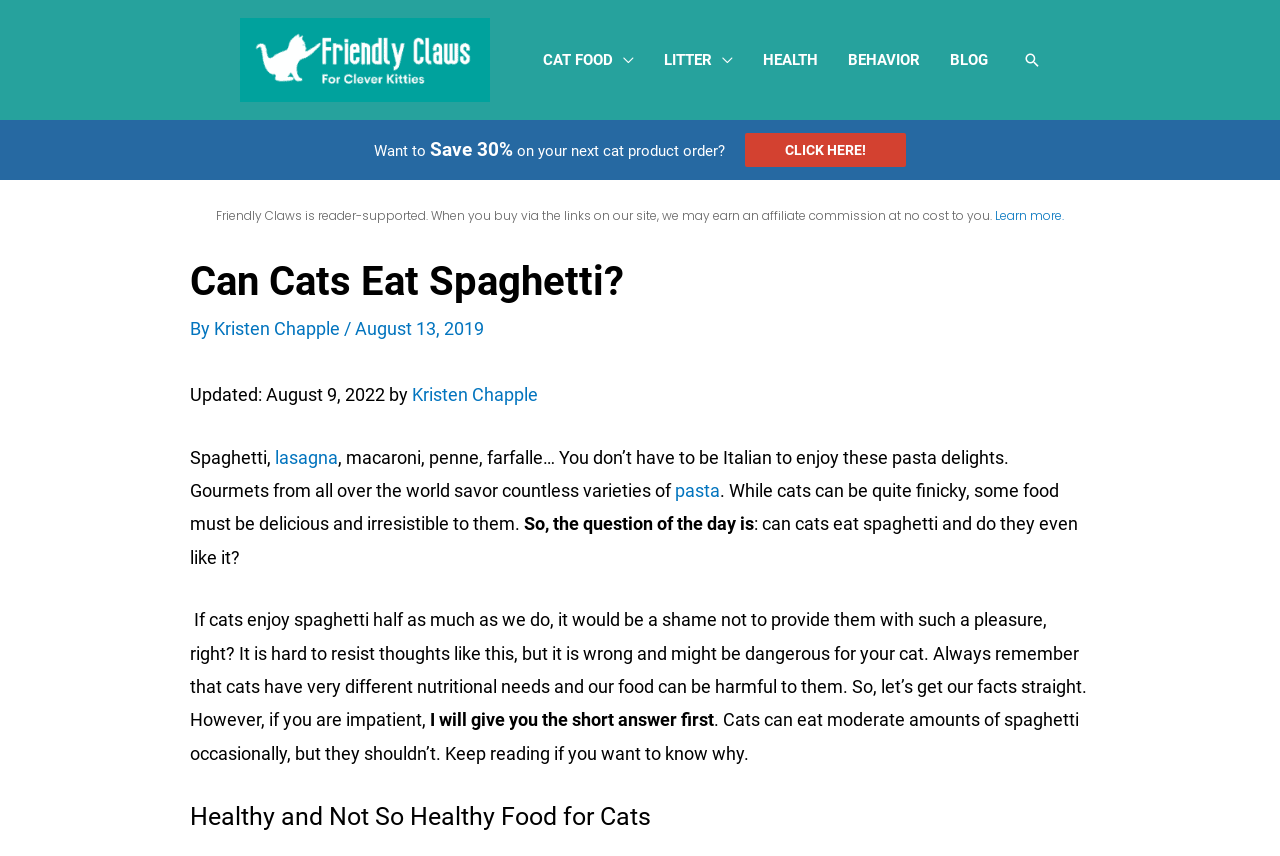What is the relationship between the website and affiliate commissions?
Please use the image to deliver a detailed and complete answer.

The website has a disclaimer that says 'Friendly Claws is reader-supported. When you buy via the links on our site, we may earn an affiliate commission at no cost to you.' This indicates that the website earns affiliate commissions from purchases made through its links.